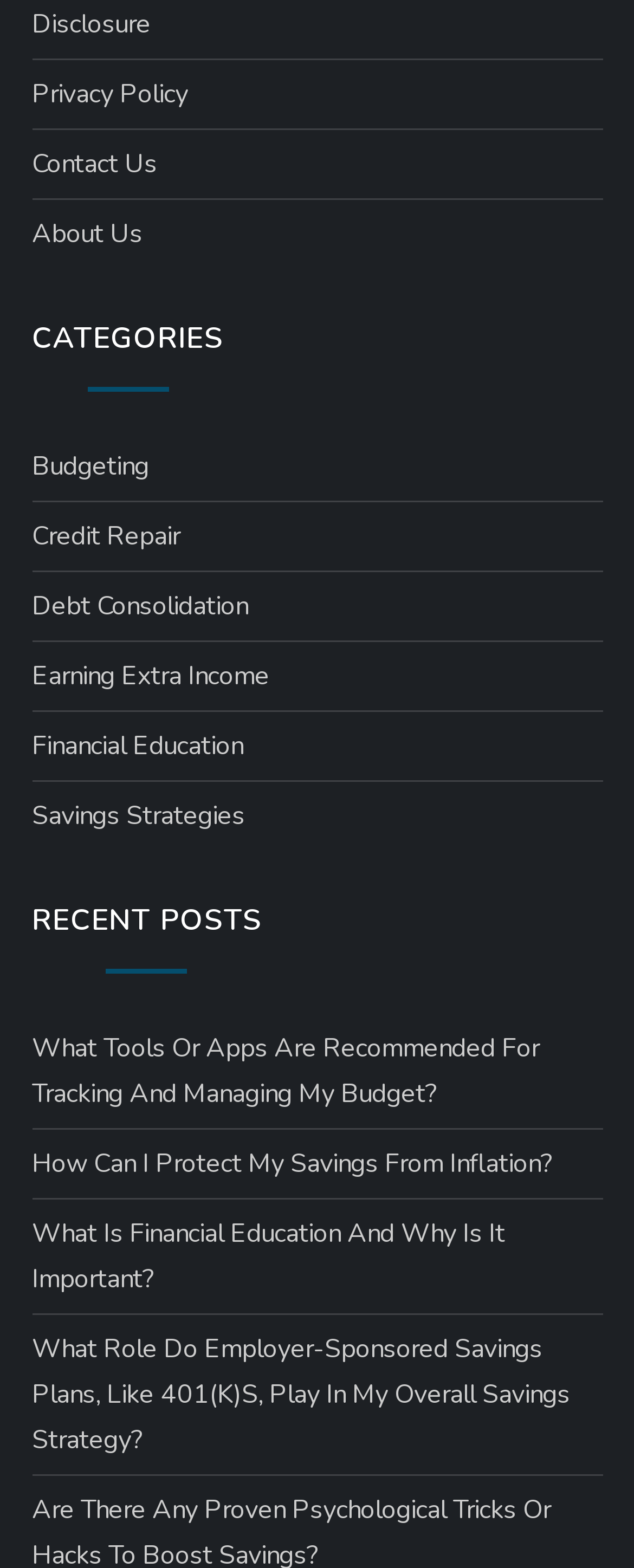Locate the UI element that matches the description Search in the webpage screenshot. Return the bounding box coordinates in the format (top-left x, top-left y, bottom-right x, bottom-right y), with values ranging from 0 to 1.

None